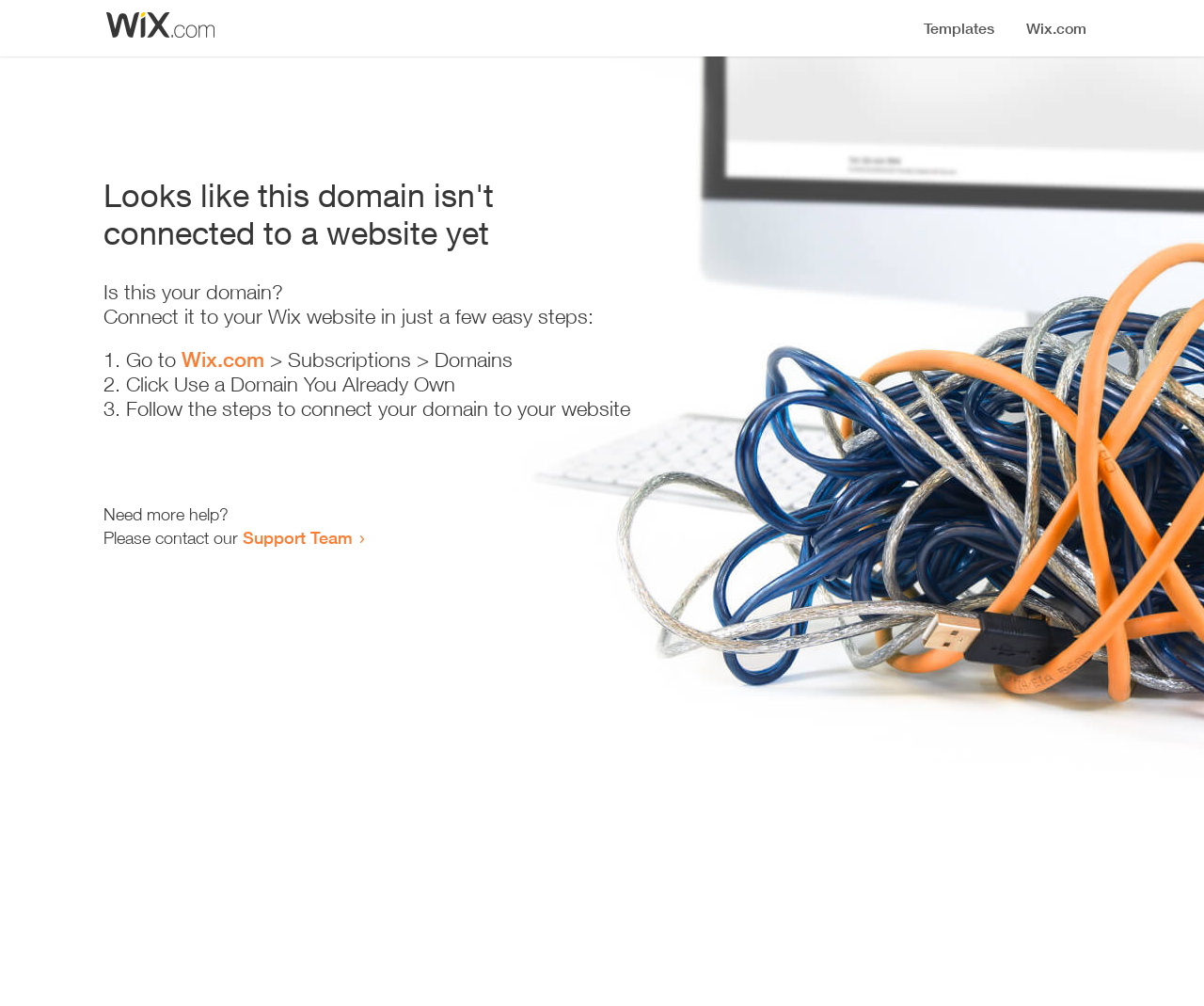Determine the bounding box coordinates of the UI element described by: "Support Team".

[0.202, 0.524, 0.293, 0.544]